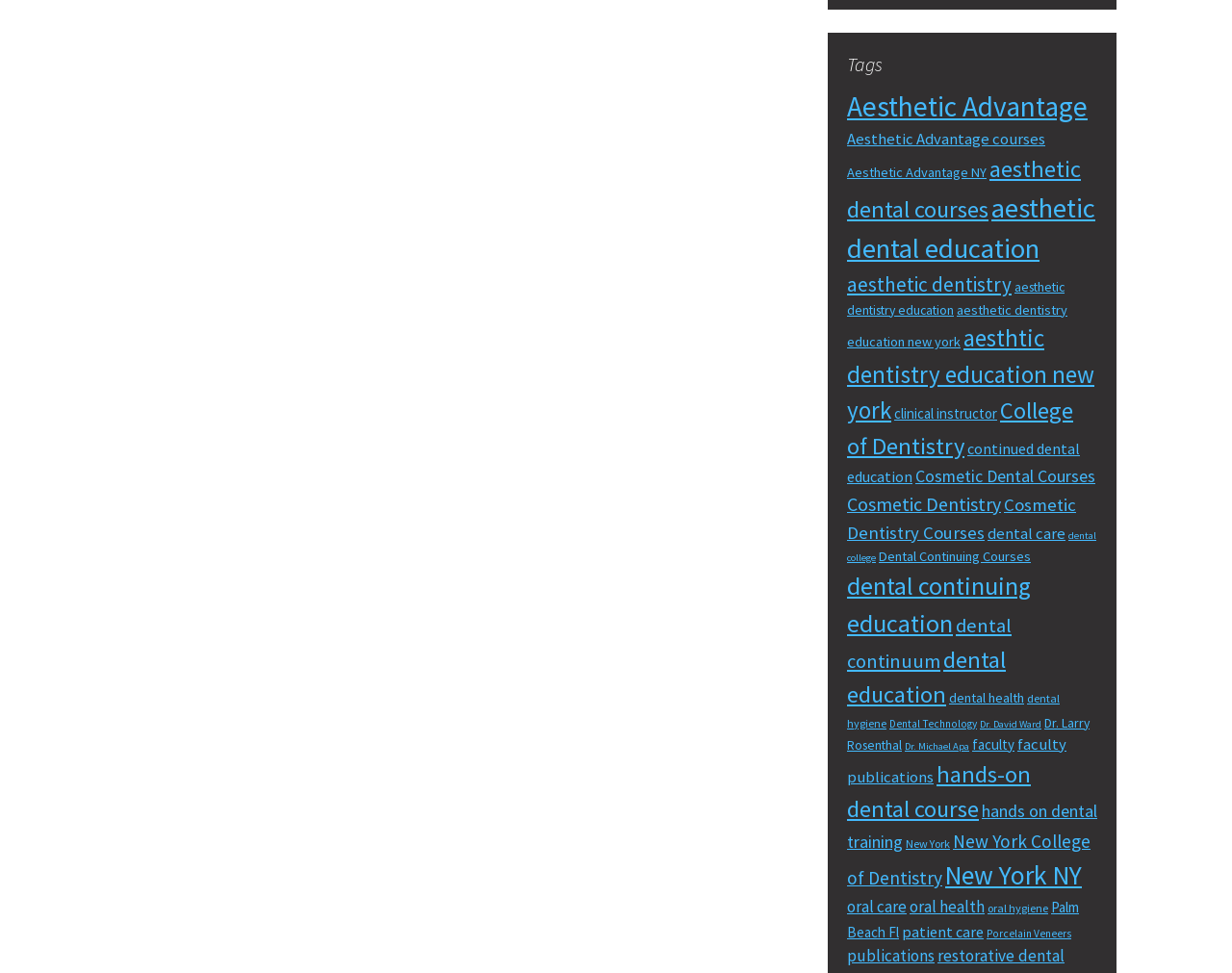Give a one-word or short-phrase answer to the following question: 
What type of courses are offered?

Aesthetic and Cosmetic Dentistry